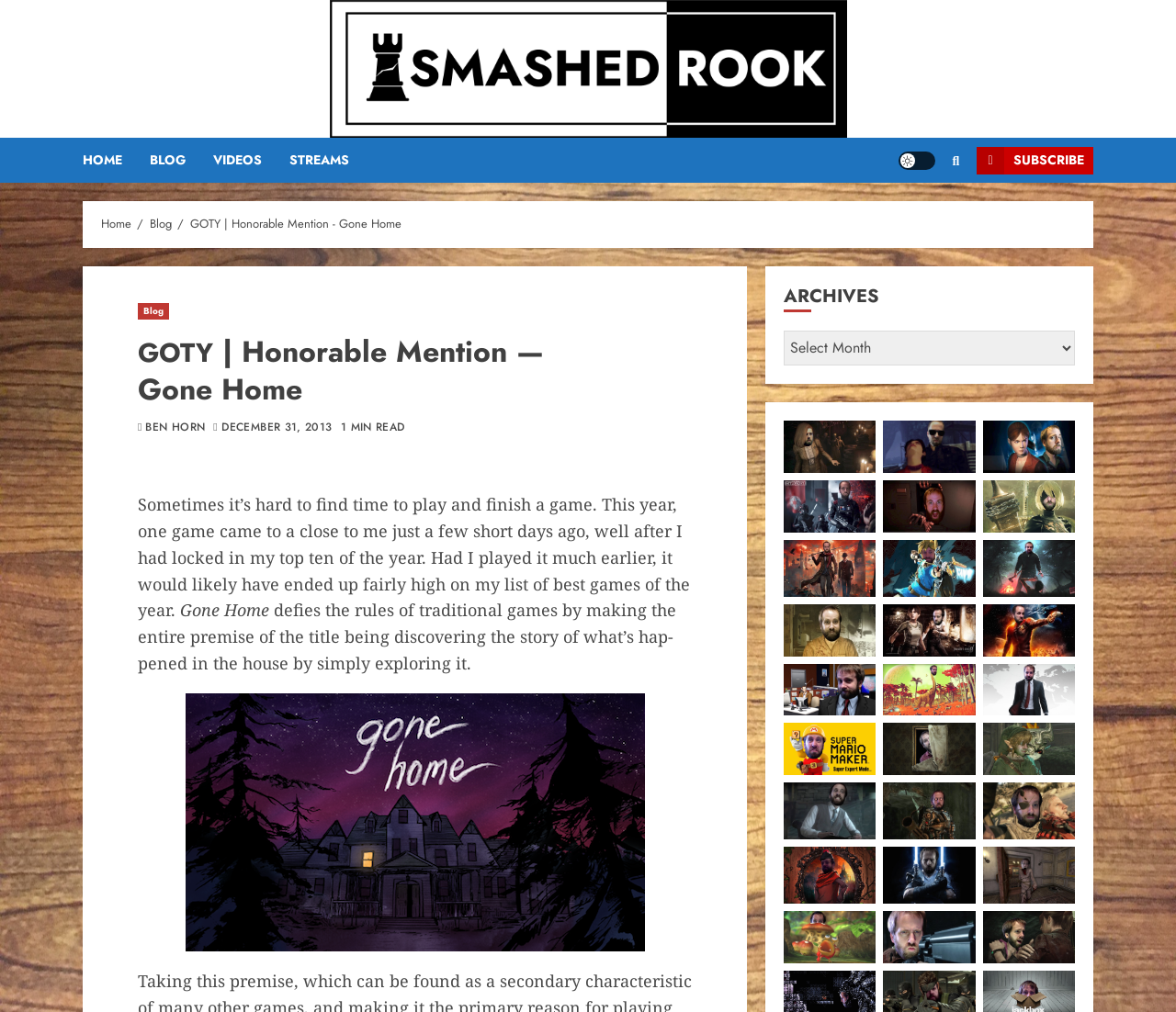Please find the bounding box coordinates of the element's region to be clicked to carry out this instruction: "Select an archive from the dropdown menu".

[0.667, 0.326, 0.914, 0.361]